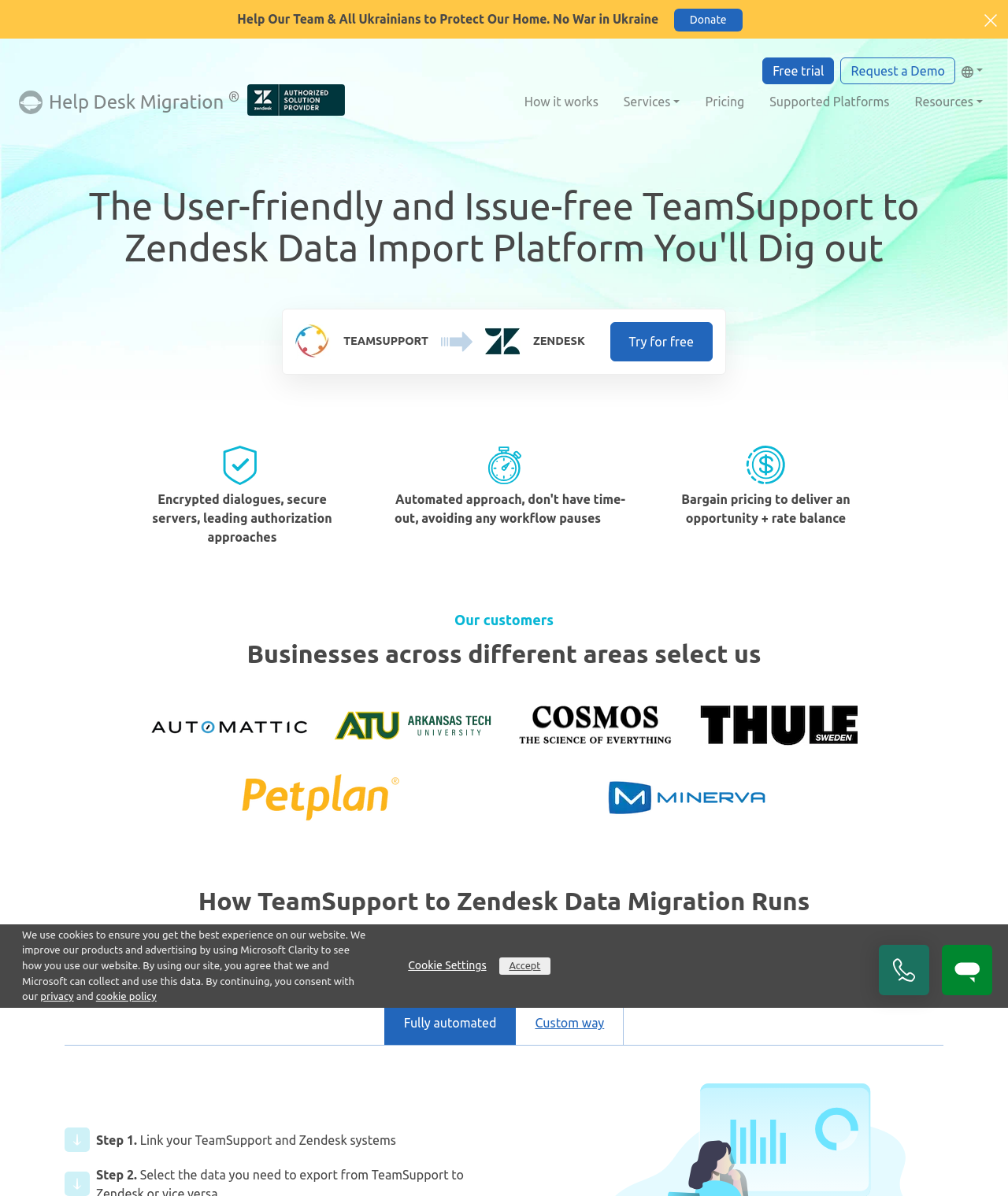Identify the bounding box for the element characterized by the following description: "Сustom way".

[0.511, 0.836, 0.619, 0.873]